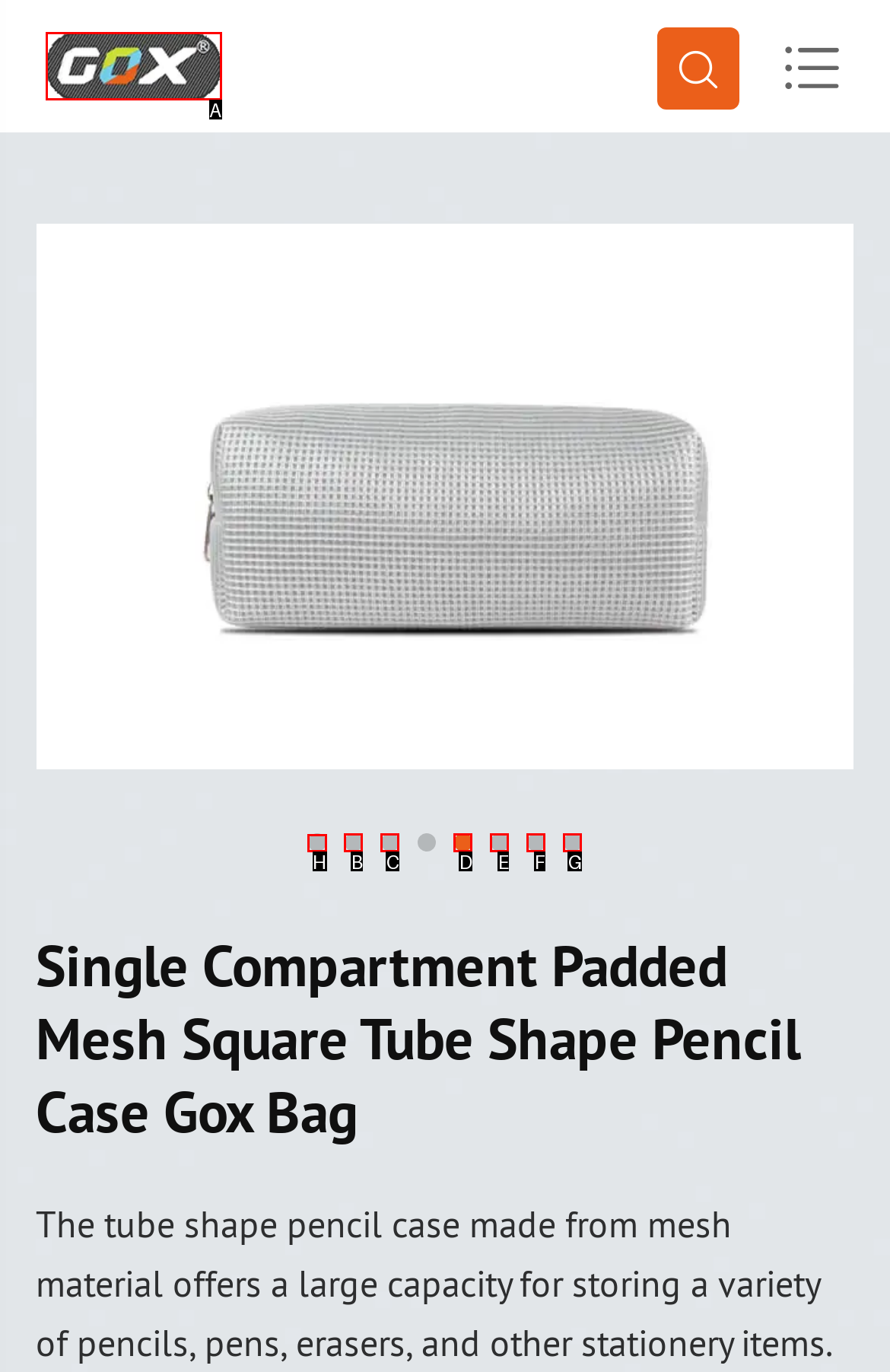Select the appropriate HTML element to click on to finish the task: Go to slide 1.
Answer with the letter corresponding to the selected option.

H